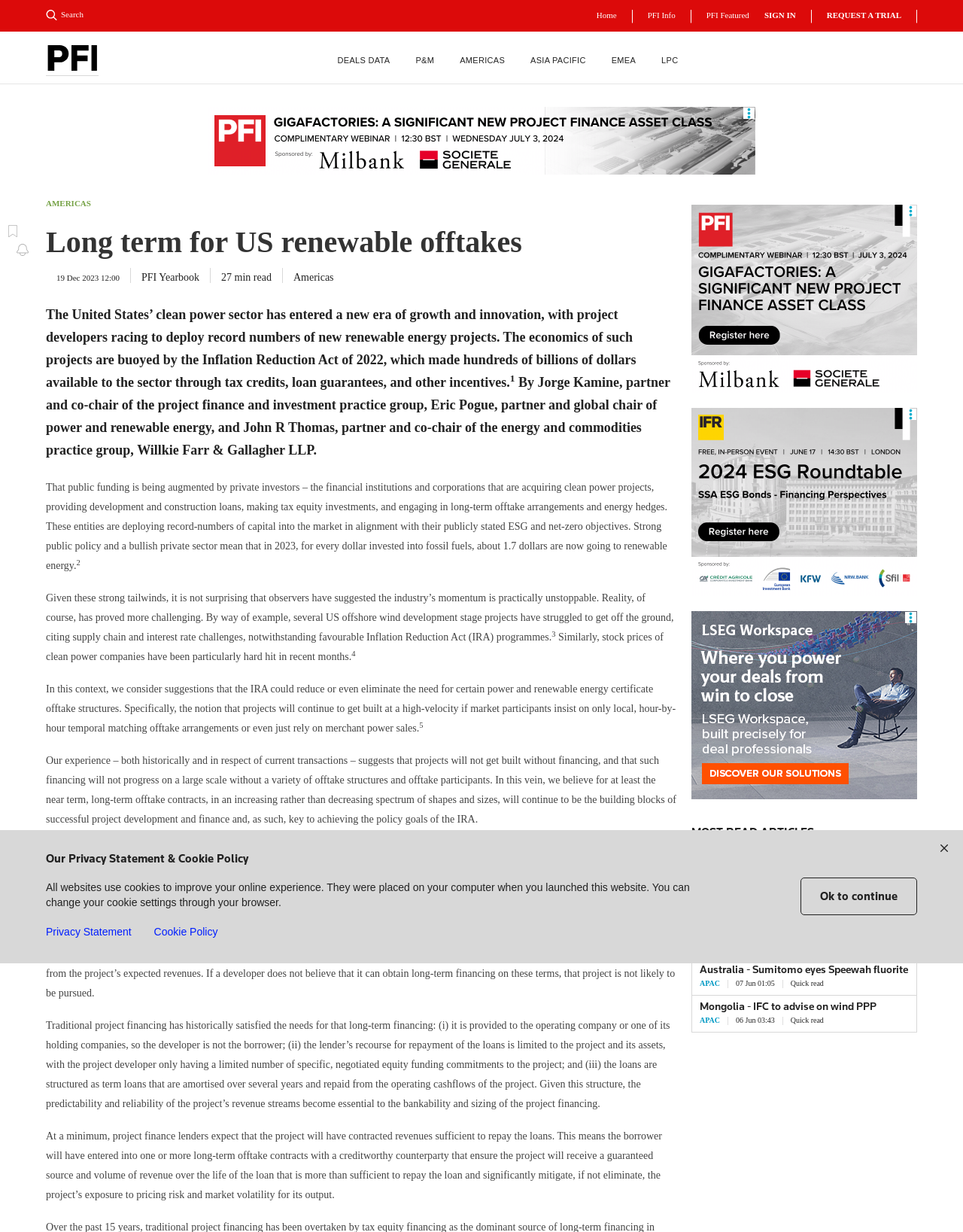Extract the bounding box coordinates of the UI element described: "Search". Provide the coordinates in the format [left, top, right, bottom] with values ranging from 0 to 1.

[0.048, 0.008, 0.146, 0.016]